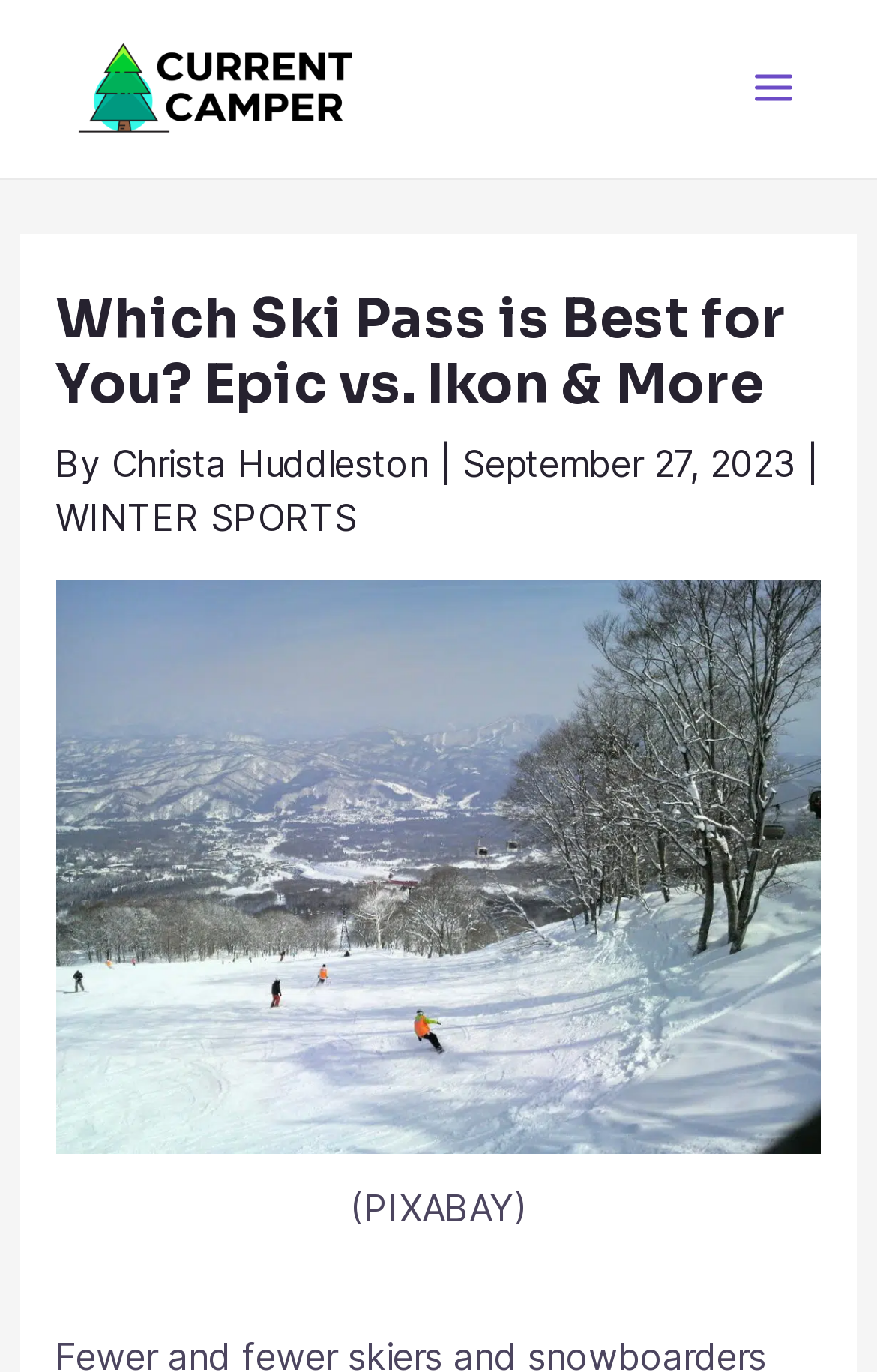What is the category of the article?
Can you give a detailed and elaborate answer to the question?

The category of the article can be found in the header section of the webpage, where it says 'WINTER SPORTS'.